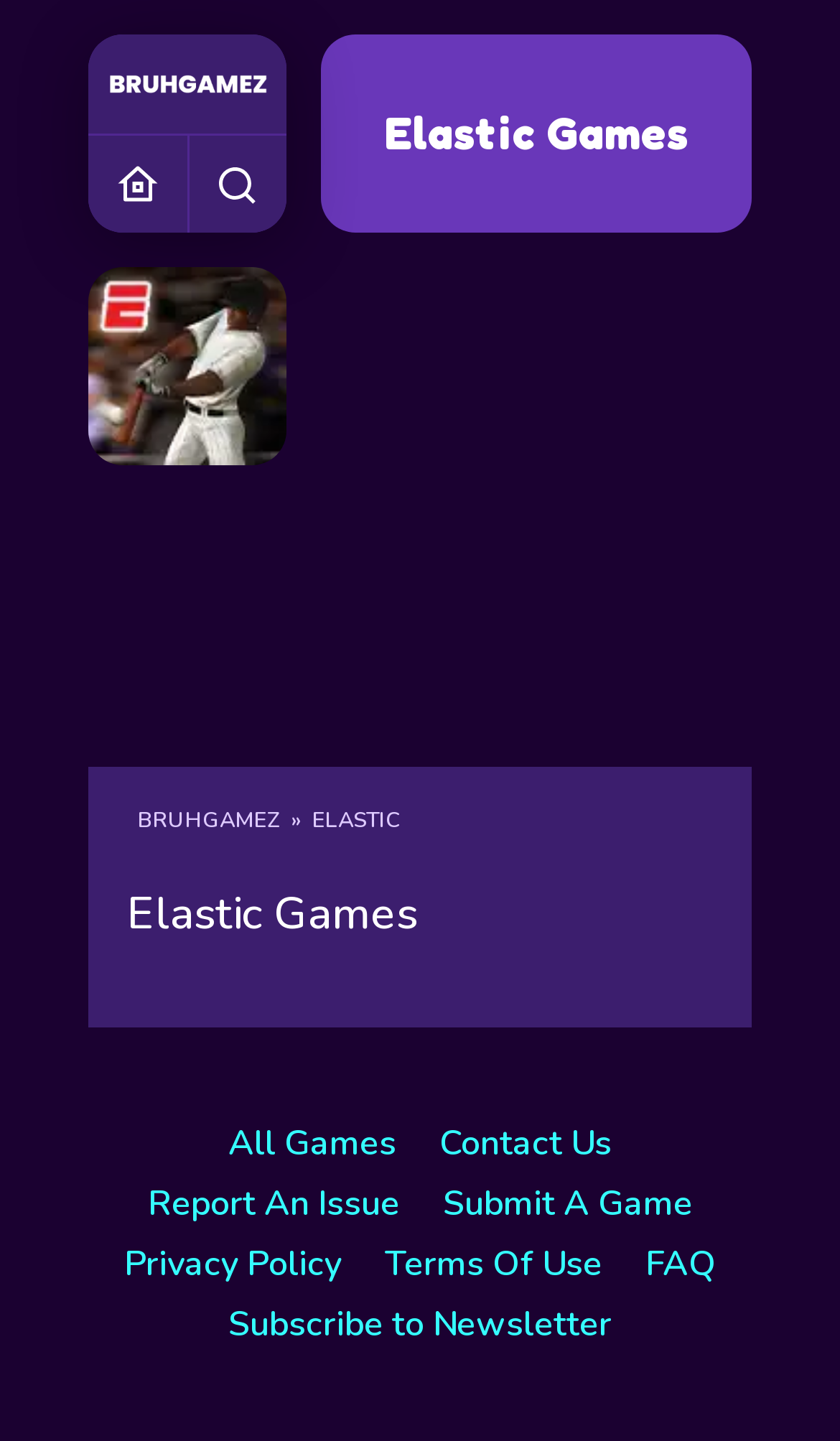Please identify the bounding box coordinates of the element that needs to be clicked to execute the following command: "Click subscribe button". Provide the bounding box using four float numbers between 0 and 1, formatted as [left, top, right, bottom].

None